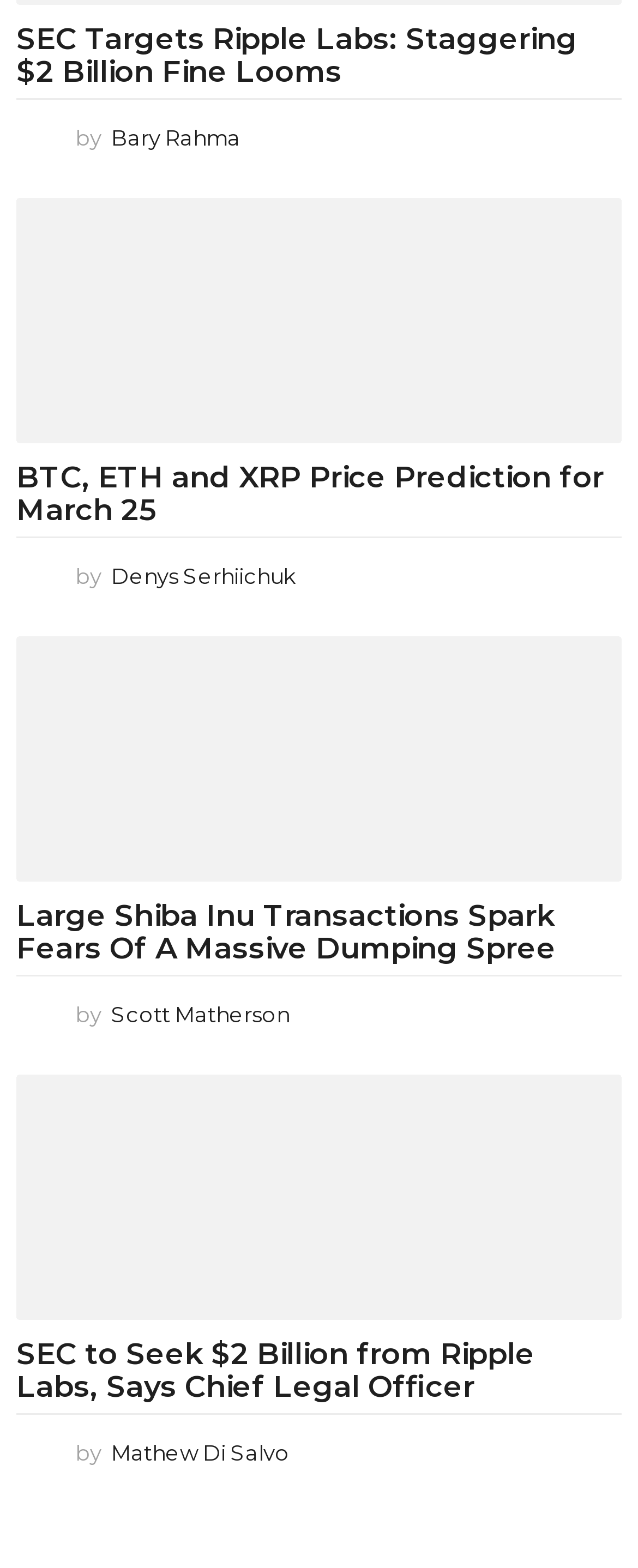Refer to the image and answer the question with as much detail as possible: How many articles are on this webpage?

I counted the number of article elements on the webpage and found that there are four of them. Each article element contains a heading, a link, and an author, which suggests that there are four separate articles on this webpage.